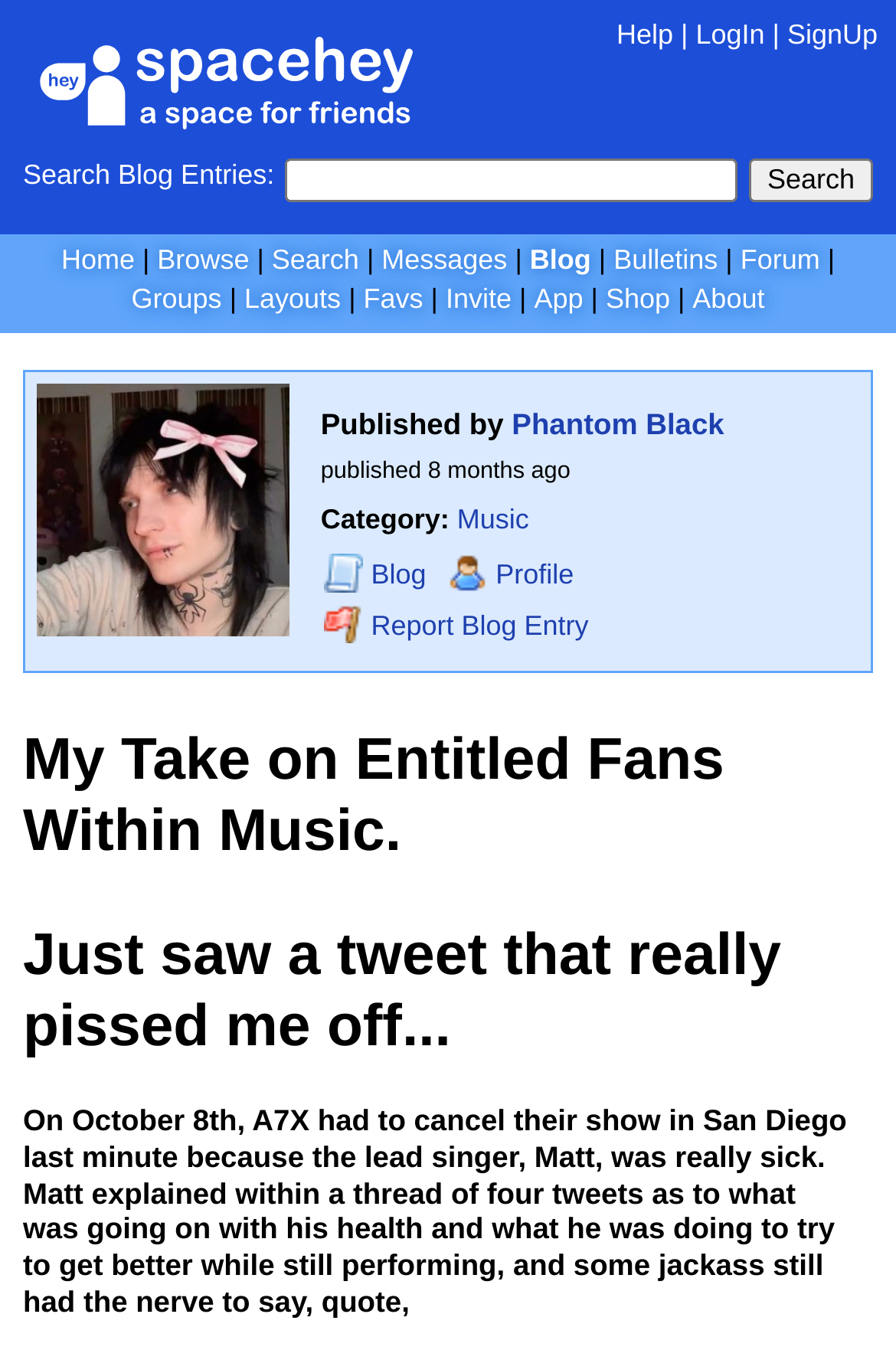Please locate the bounding box coordinates of the region I need to click to follow this instruction: "Visit Home page".

[0.068, 0.18, 0.15, 0.204]